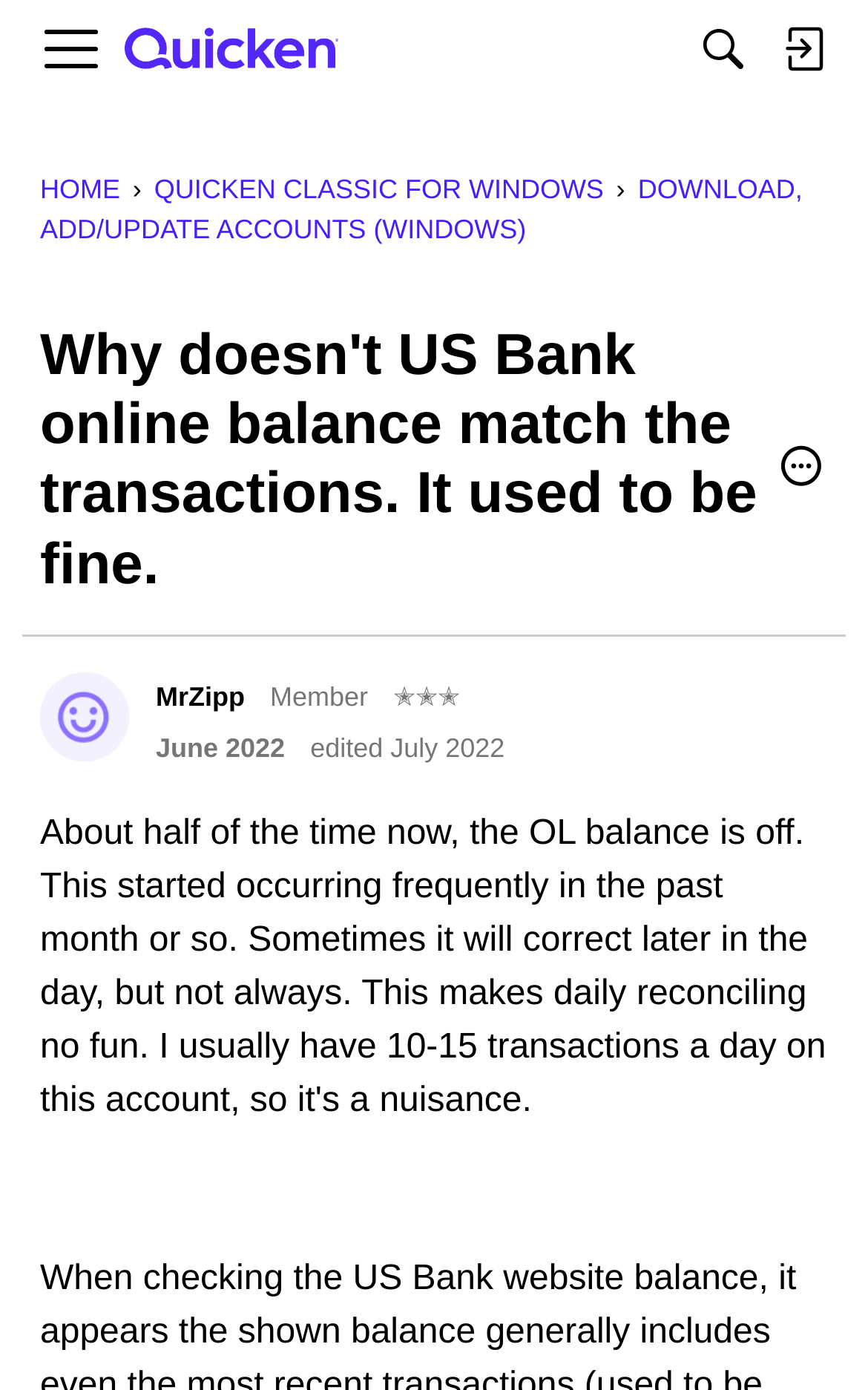What is the name of the user who posted this?
Respond with a short answer, either a single word or a phrase, based on the image.

MrZipp